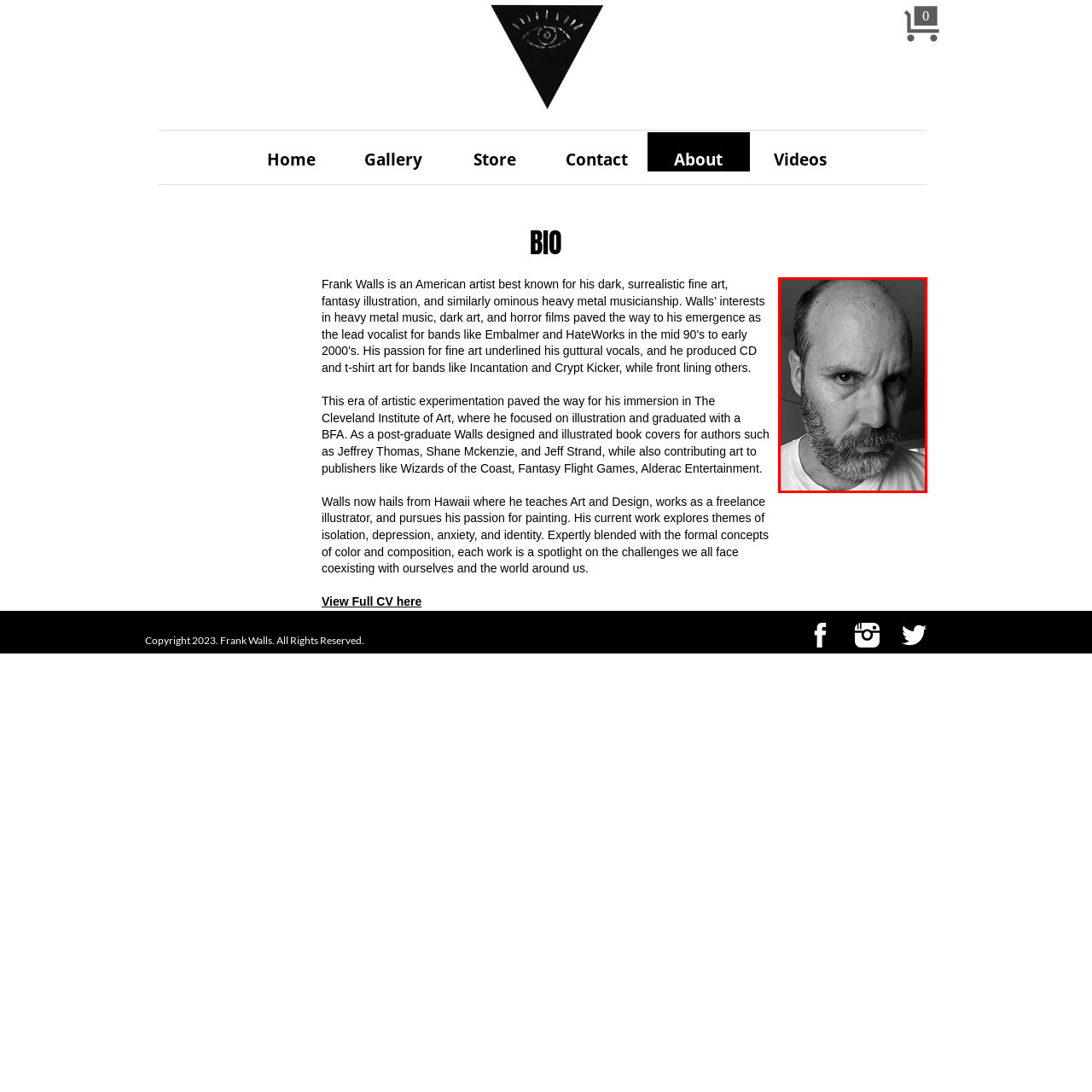View the image surrounded by the red border, What is the subject's facial hair like?
 Answer using a single word or phrase.

Full beard